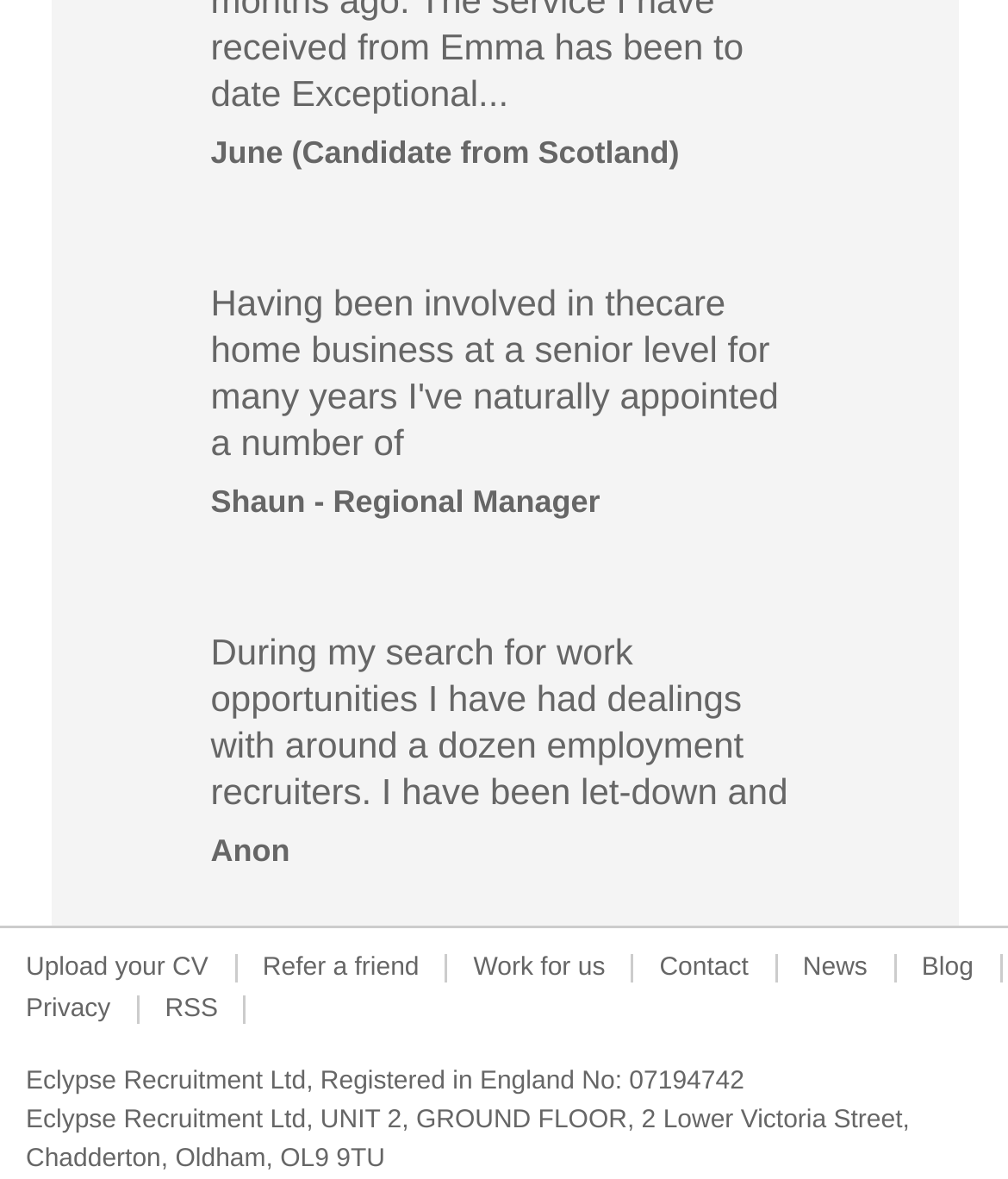Analyze the image and provide a detailed answer to the question: What is the last link in the footer?

I looked at the footer section and found that the last link is 'RSS', which is located next to the 'Privacy' link.